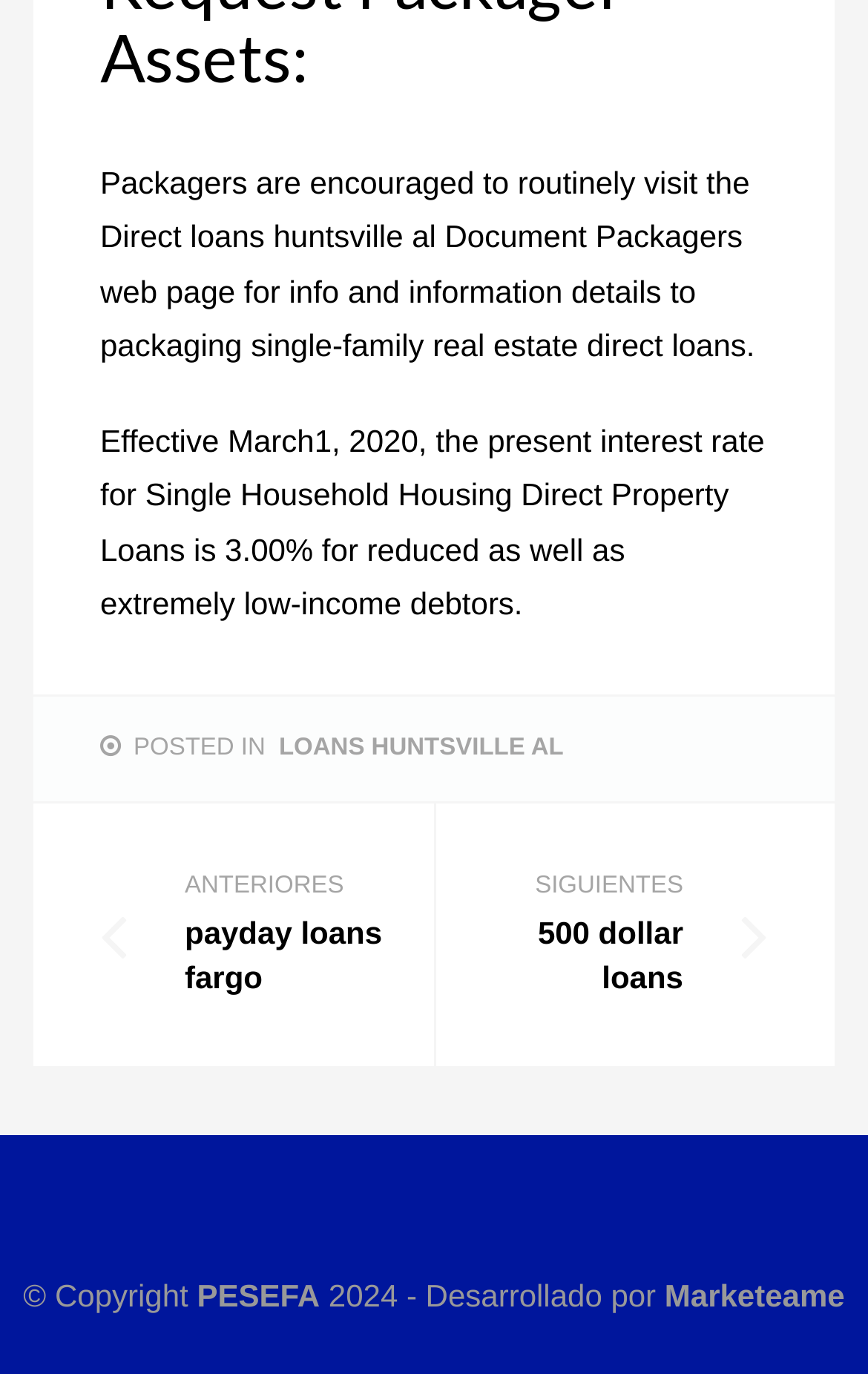Provide a short answer to the following question with just one word or phrase: What is the name of the developer of the webpage?

Marketeame